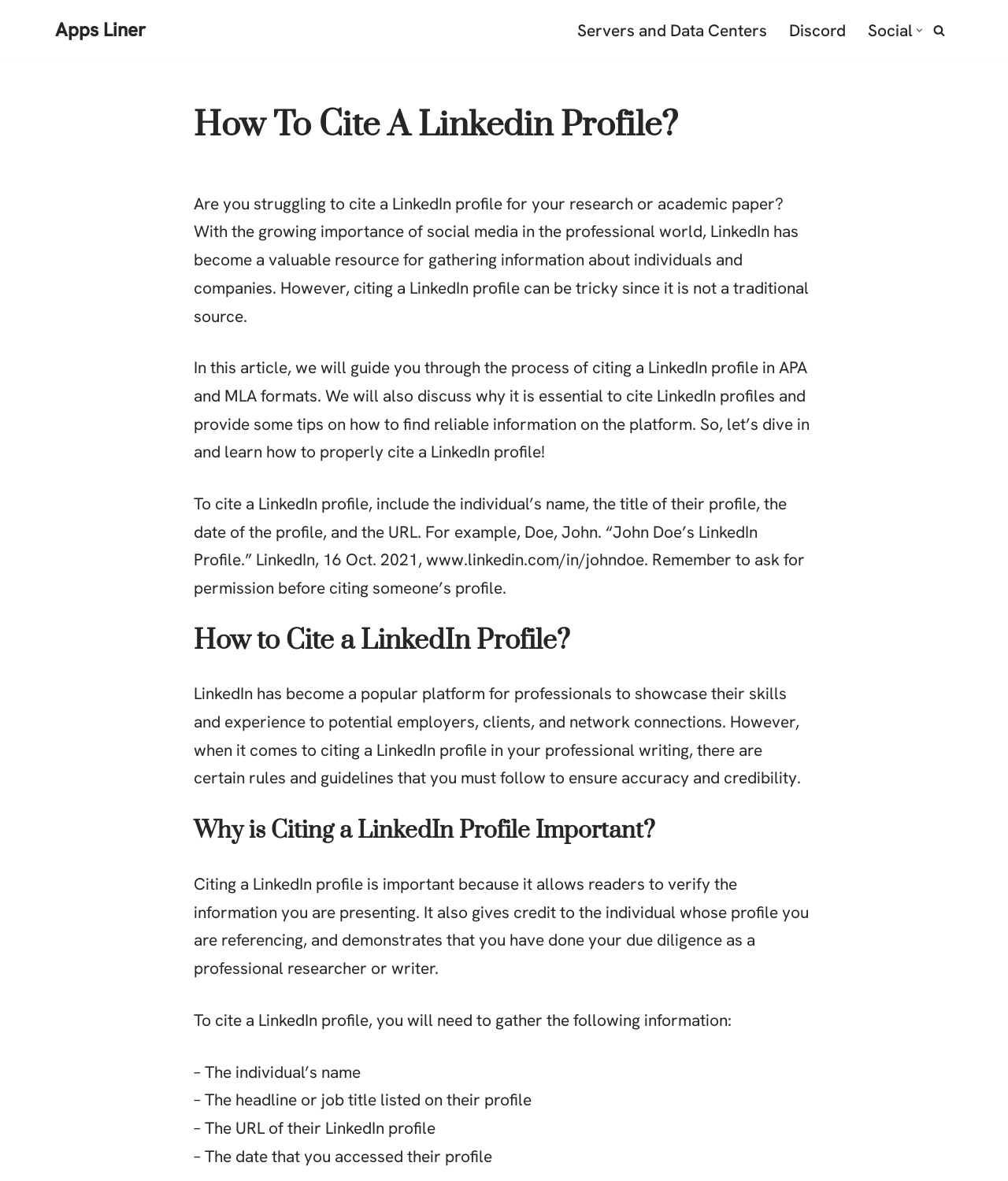What should you do before citing someone's LinkedIn profile?
Give a single word or phrase answer based on the content of the image.

Ask for permission